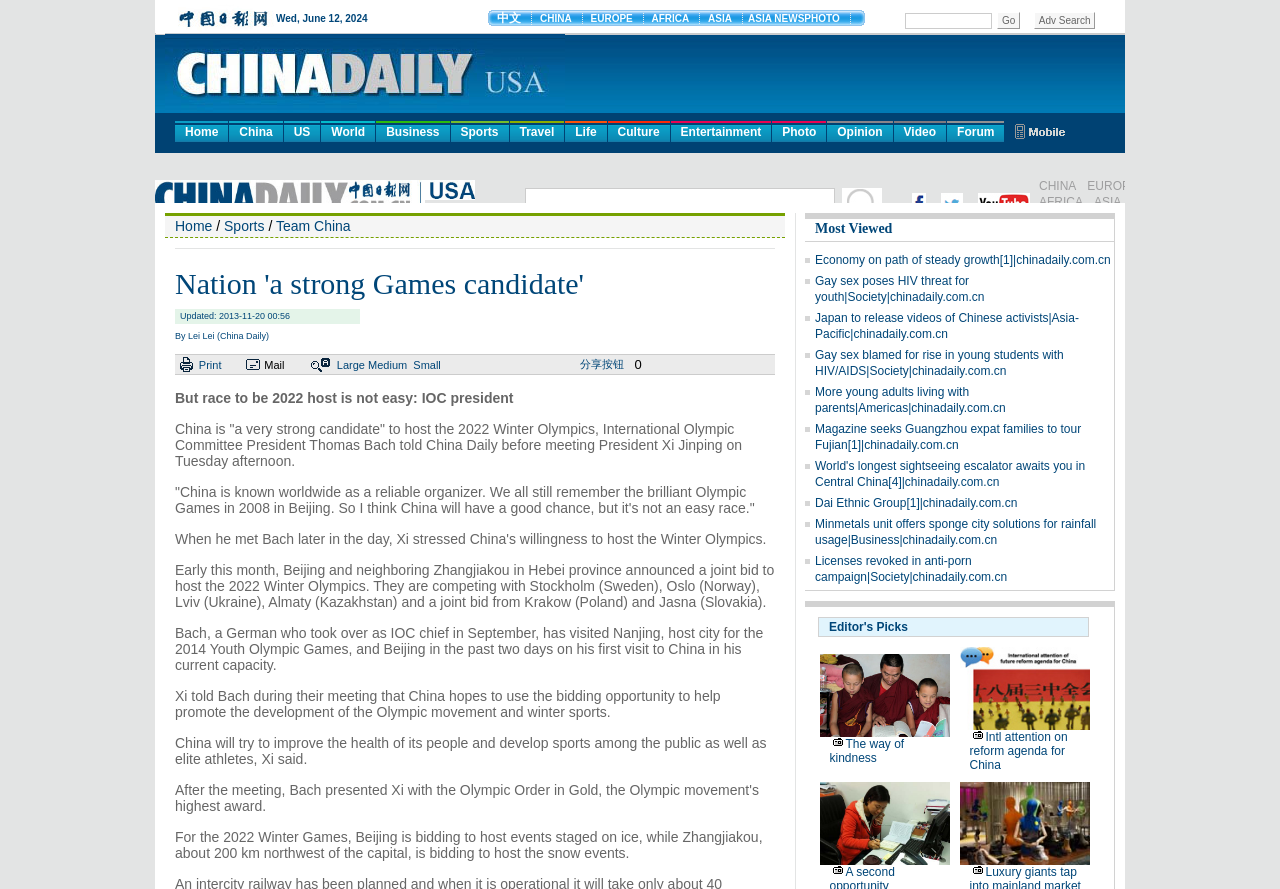How many cities are bidding to host the 2022 Winter Olympics? Using the information from the screenshot, answer with a single word or phrase.

6